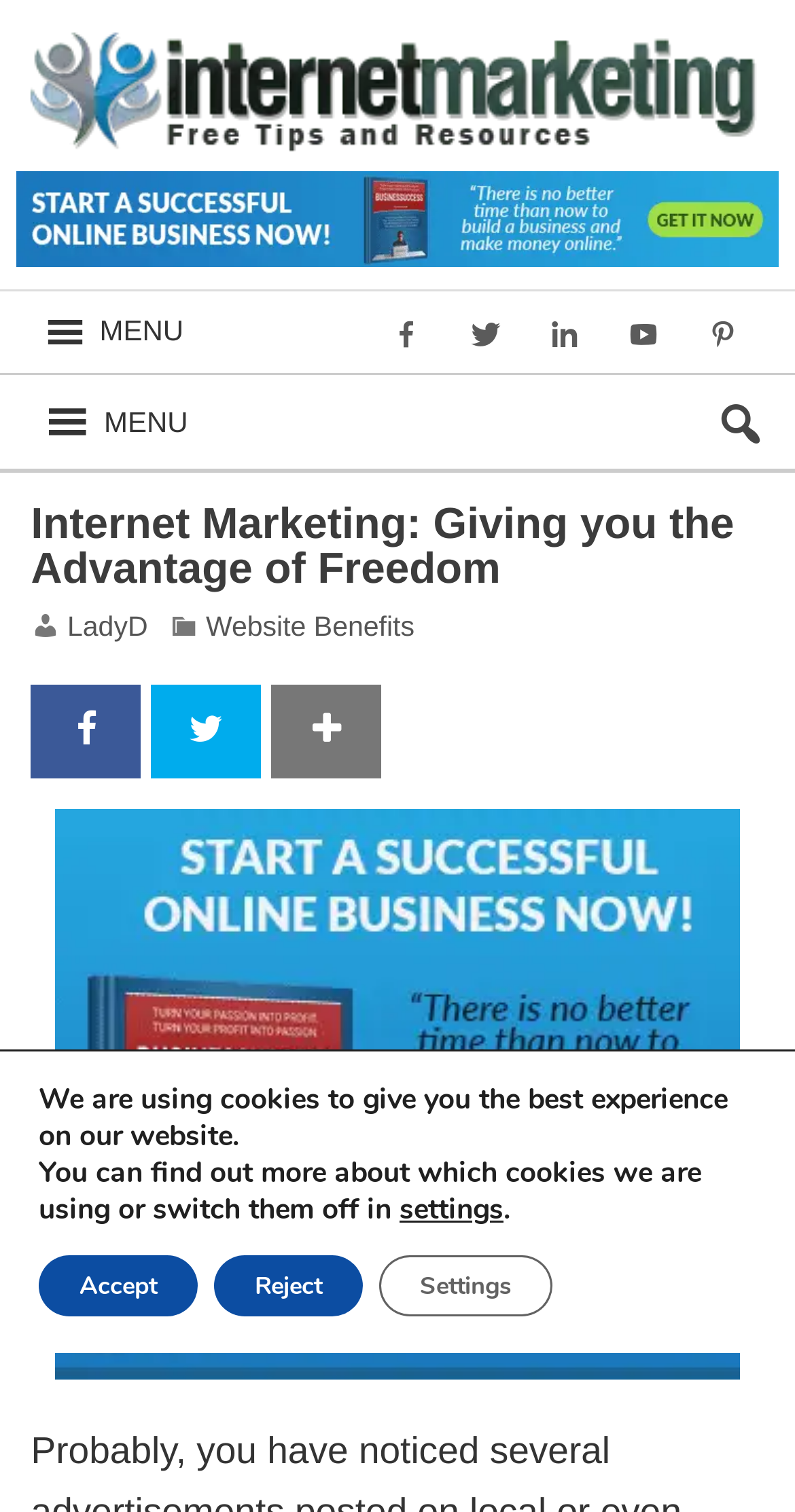Kindly determine the bounding box coordinates for the area that needs to be clicked to execute this instruction: "Click the Start an Online Business link".

[0.069, 0.54, 0.931, 0.567]